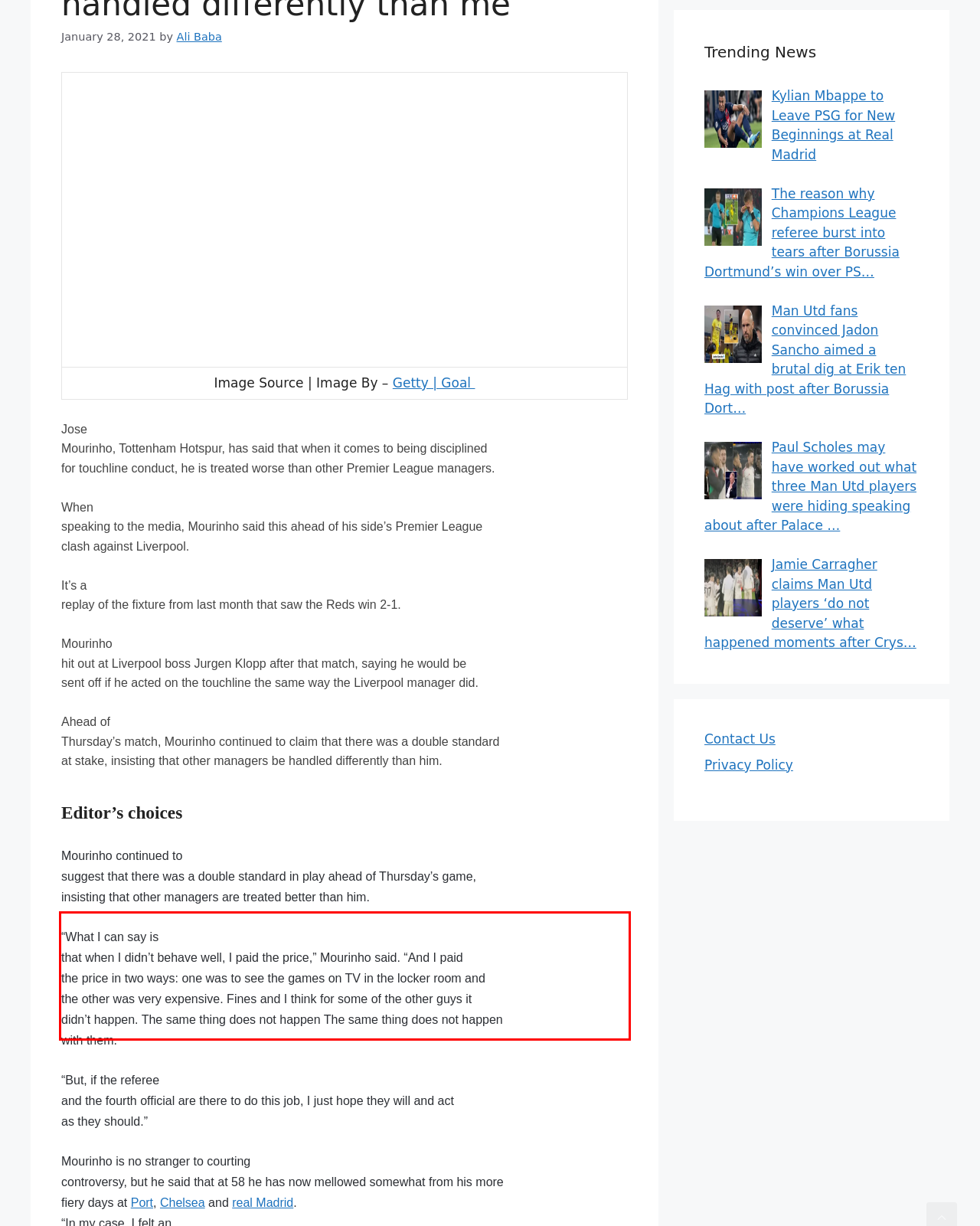View the screenshot of the webpage and identify the UI element surrounded by a red bounding box. Extract the text contained within this red bounding box.

“What I can say is that when I didn’t behave well, I paid the price,” Mourinho said. “And I paid the price in two ways: one was to see the games on TV in the locker room and the other was very expensive. Fines and I think for some of the other guys it didn’t happen. The same thing does not happen The same thing does not happen with them.